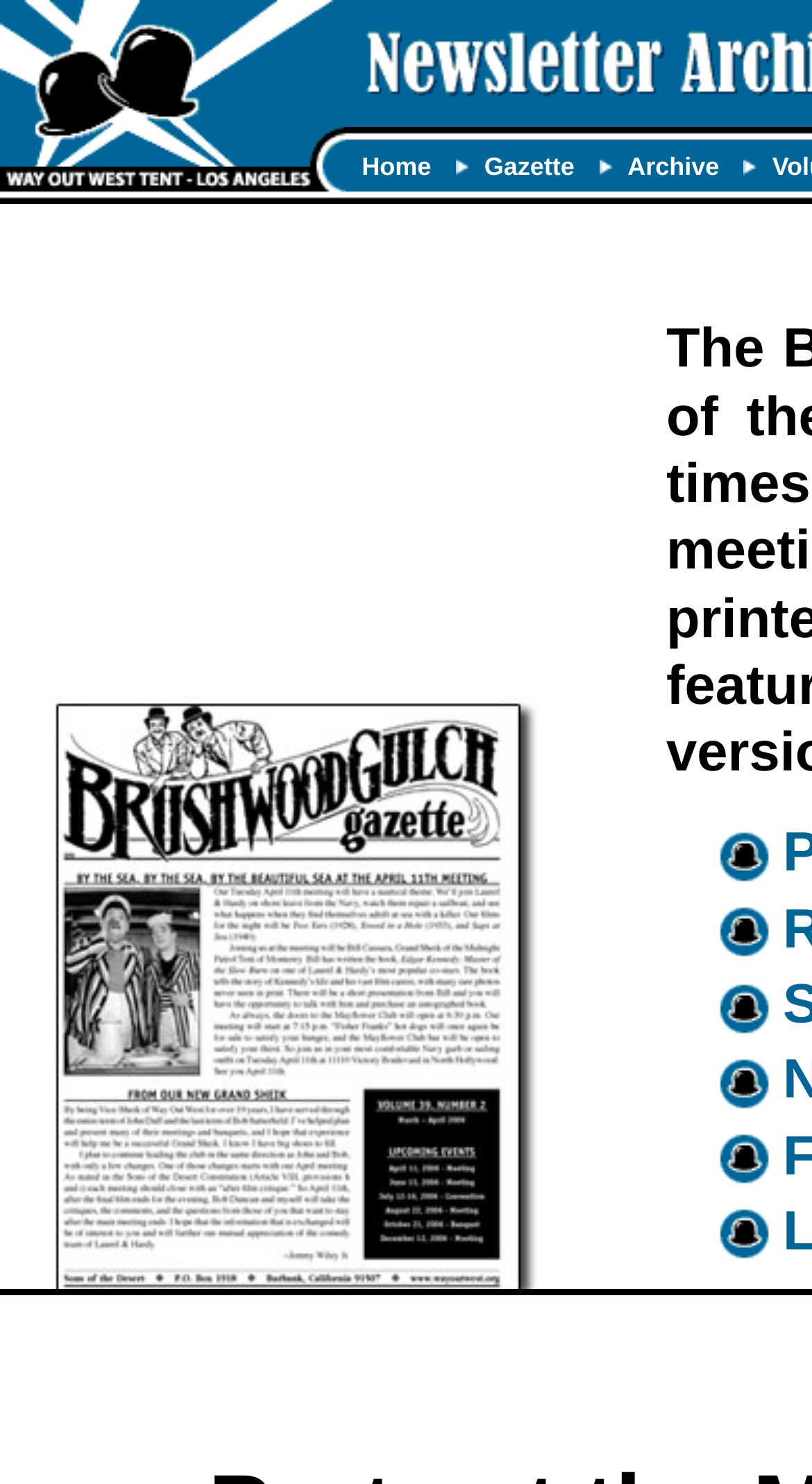Create a detailed description of the webpage's content and layout.

The webpage appears to be the newsletter of the Way Out West Tent, a chapter of the Laurel and Hardy Society Sons of the Desert. At the top, there is a header section that spans about half of the page width, containing the society's name and logo. Below the logo, there are three navigation links: "Home", "Gazette", and "Archive", aligned horizontally and taking up about a quarter of the page width.

The main content area occupies most of the page, with a large image taking up about two-thirds of the page width. This image is likely the newsletter's cover or a prominent feature image. To the right of the main image, there are four smaller images stacked vertically, possibly showcasing different events or activities.

There are no prominent headings or titles in the main content area, suggesting that the newsletter may be a collection of articles or news items. The overall layout is simple, with a focus on showcasing images and providing basic navigation links.